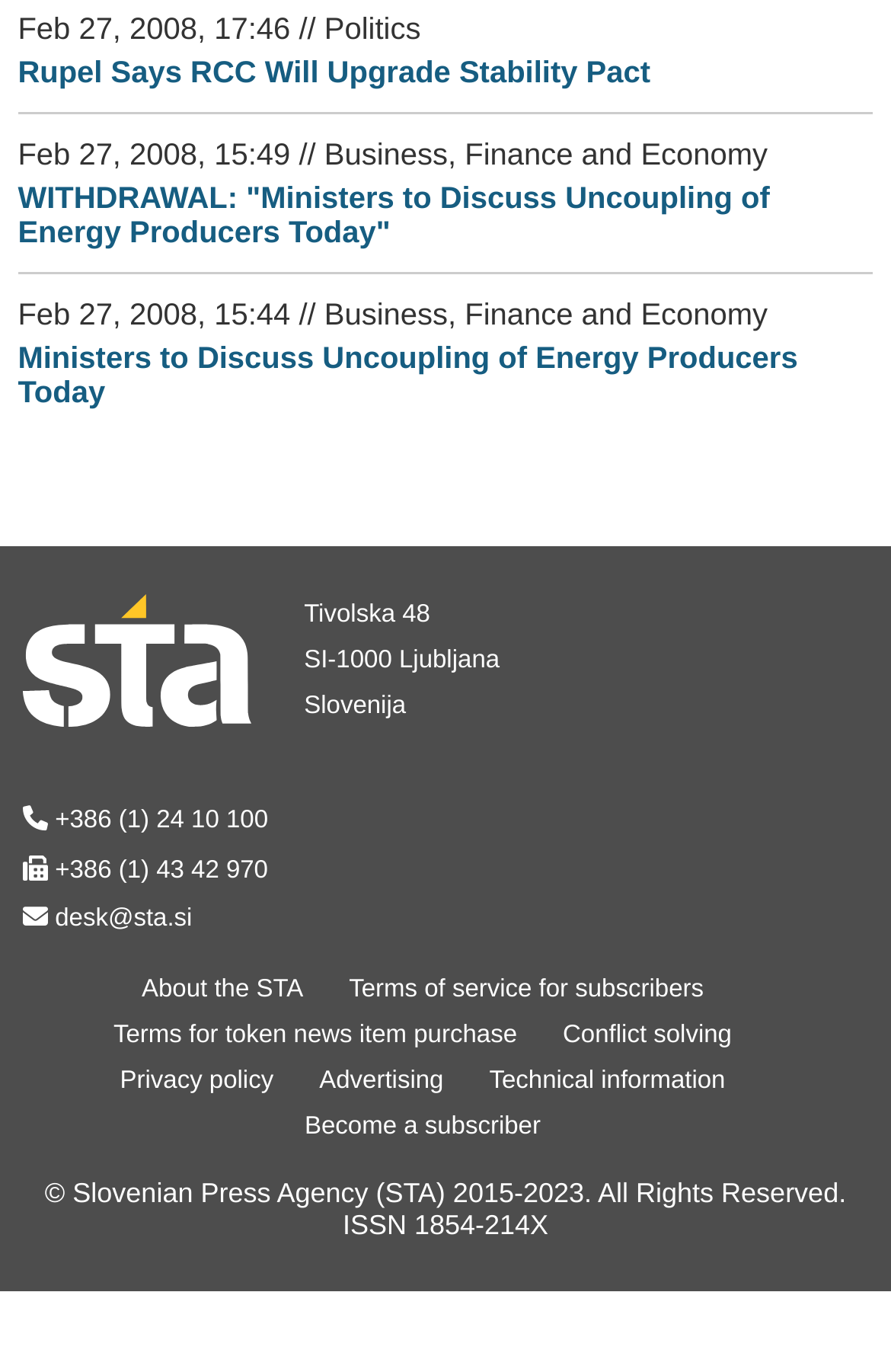What is the date of the first news article?
Please answer the question as detailed as possible.

I found the date by looking at the first news article, which has a timestamp 'Feb 27, 2008, 17:46'.